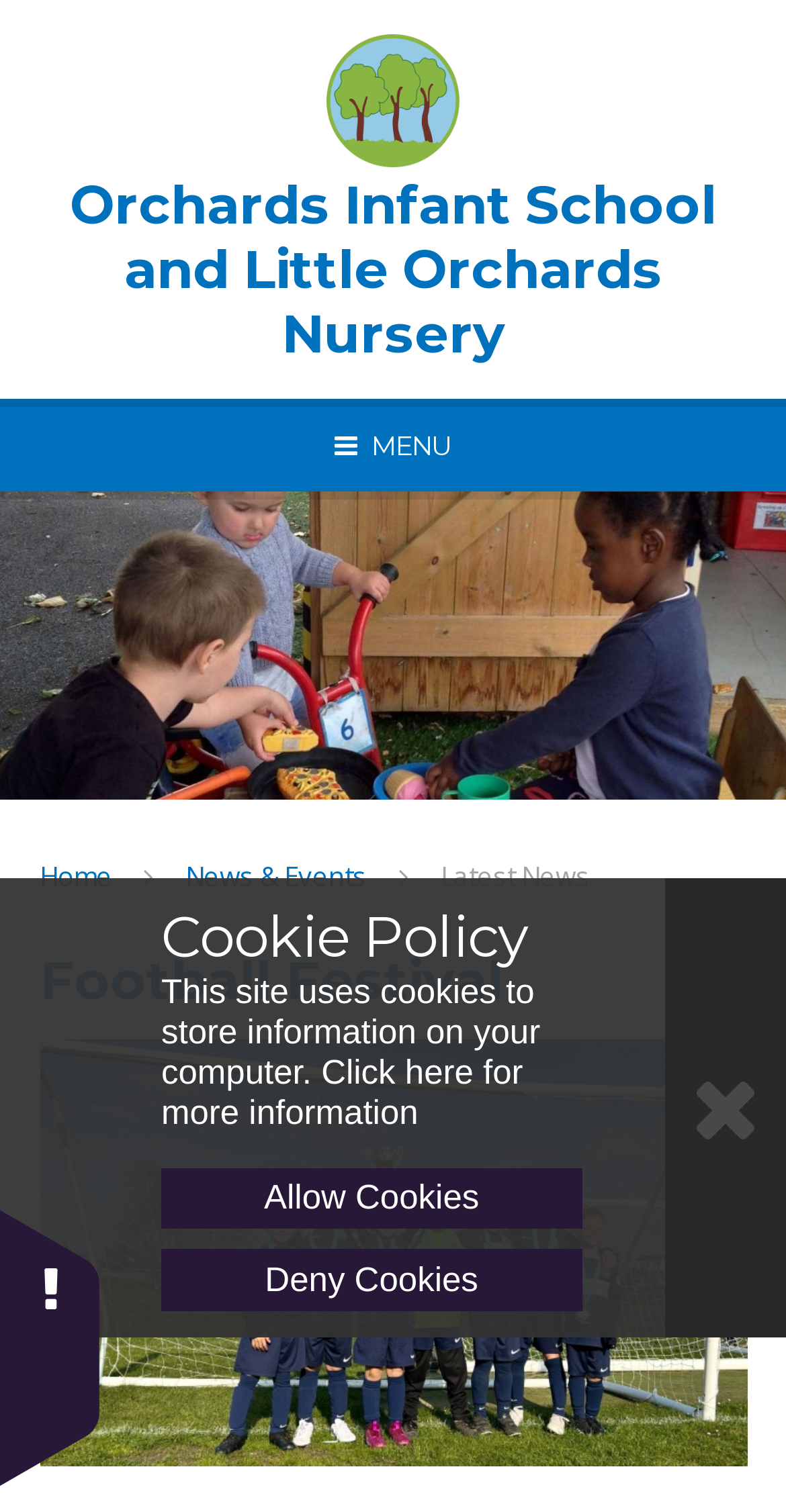Can you specify the bounding box coordinates of the area that needs to be clicked to fulfill the following instruction: "Toggle the mobile menu"?

[0.0, 0.264, 1.0, 0.325]